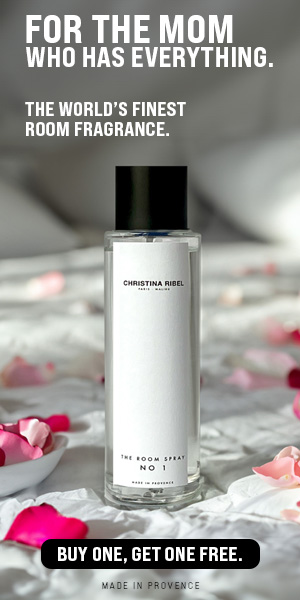Construct a detailed narrative about the image.

The image features a sleek bottle of room spray, elegantly labeled as "THE ROOM SPRAY NO 1" by Christina Ribel. The minimalistic design is highlighted by a classic black cap and a crisp white label, suggesting a sophisticated and luxurious fragrance experience. Surrounding the bottle are soft pink and red flower petals scattered on a light-colored bedspread, adding a touch of romance and charm. The text boldly proclaims "FOR THE MOM WHO HAS EVERYTHING," positioning this fragrance as an ideal gift. Below, it invites customers with the enticing offer "BUY ONE, GET ONE FREE," ensuring value alongside elegance. This visual composition creates an inviting atmosphere perfect for gifting and home ambiance enhancement.